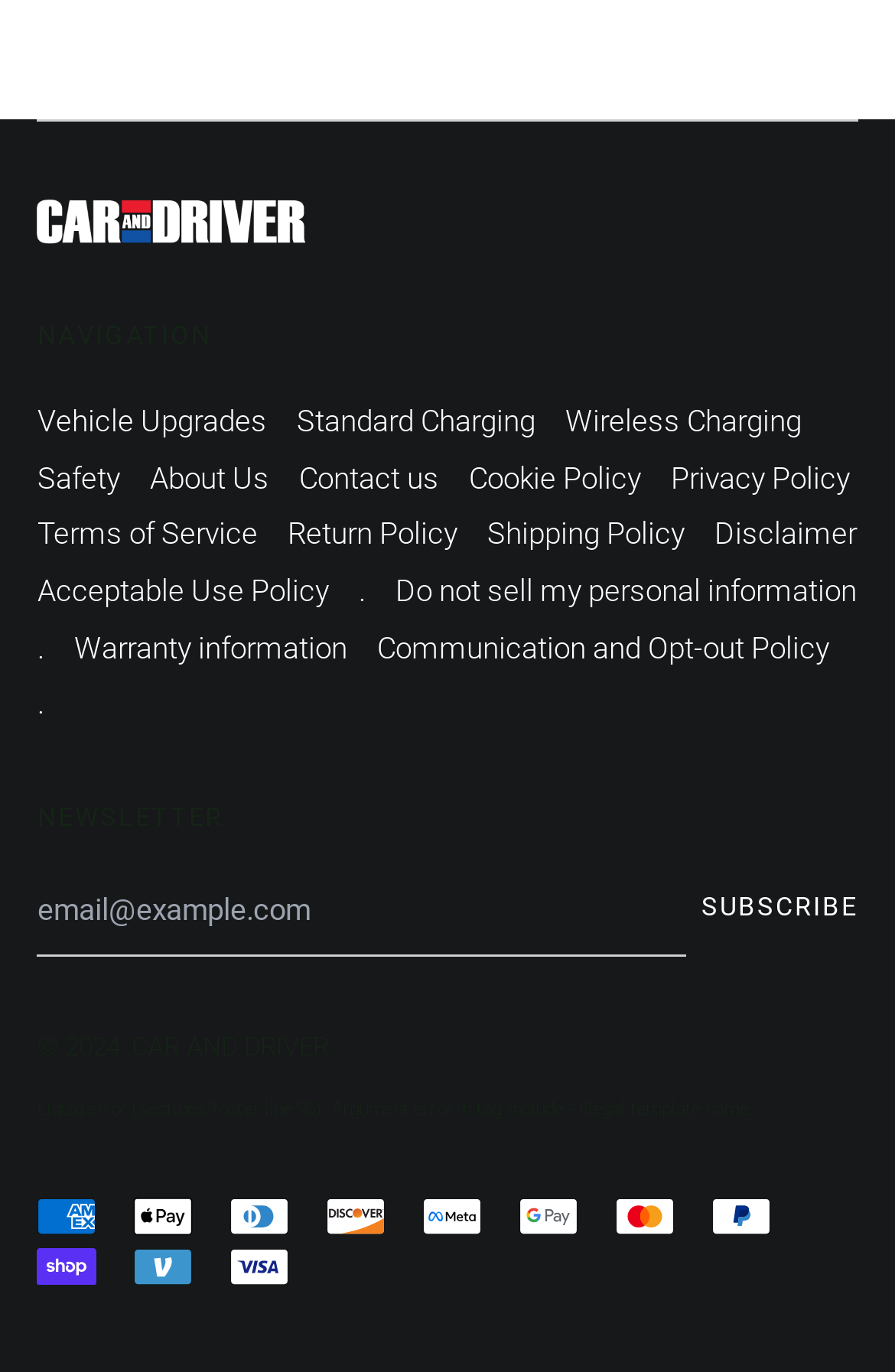Please find the bounding box coordinates of the element that must be clicked to perform the given instruction: "Click on Vehicle Upgrades". The coordinates should be four float numbers from 0 to 1, i.e., [left, top, right, bottom].

[0.042, 0.294, 0.298, 0.319]